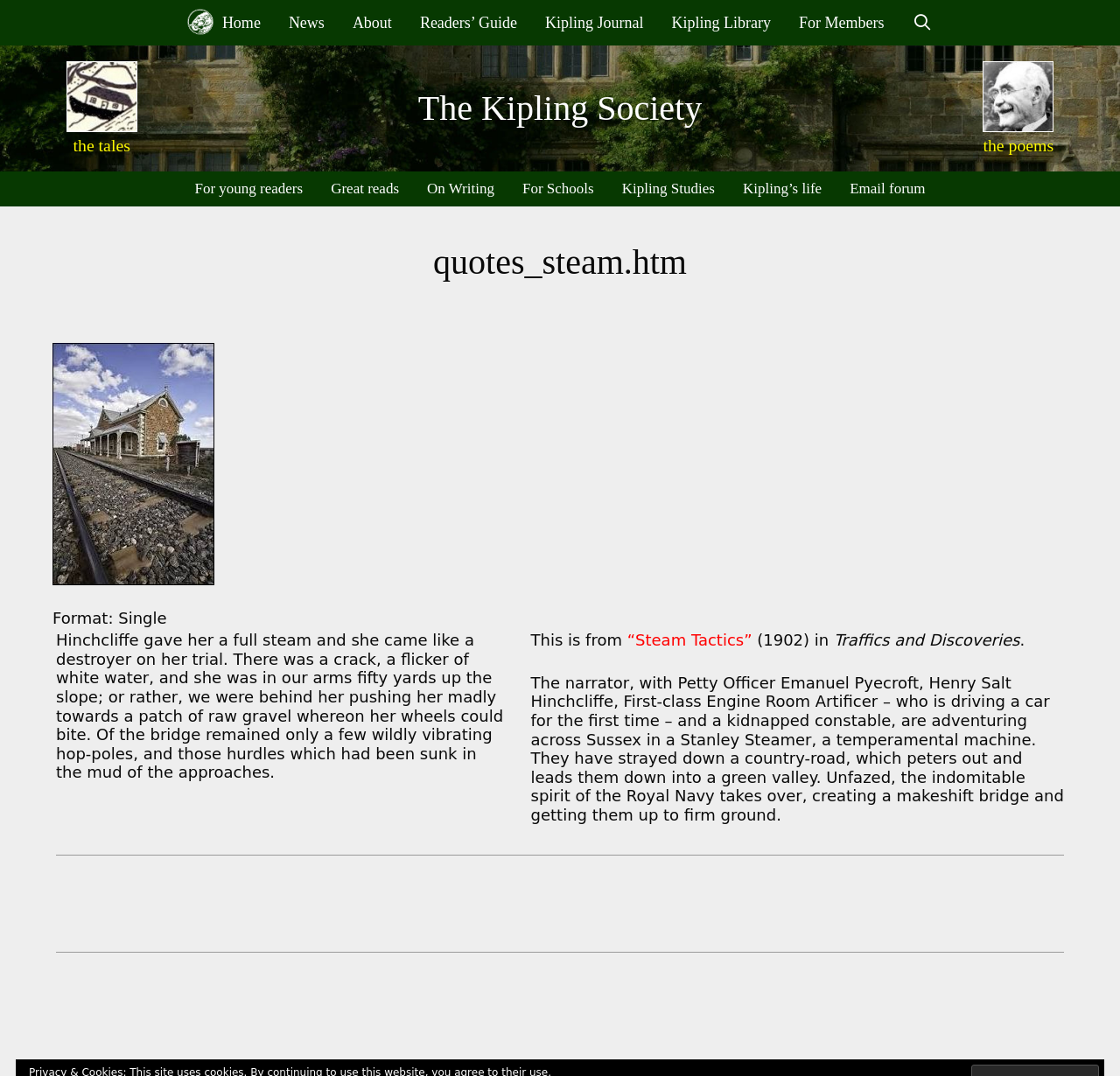Specify the bounding box coordinates of the region I need to click to perform the following instruction: "Open the 'For young readers' page". The coordinates must be four float numbers in the range of 0 to 1, i.e., [left, top, right, bottom].

[0.161, 0.16, 0.283, 0.192]